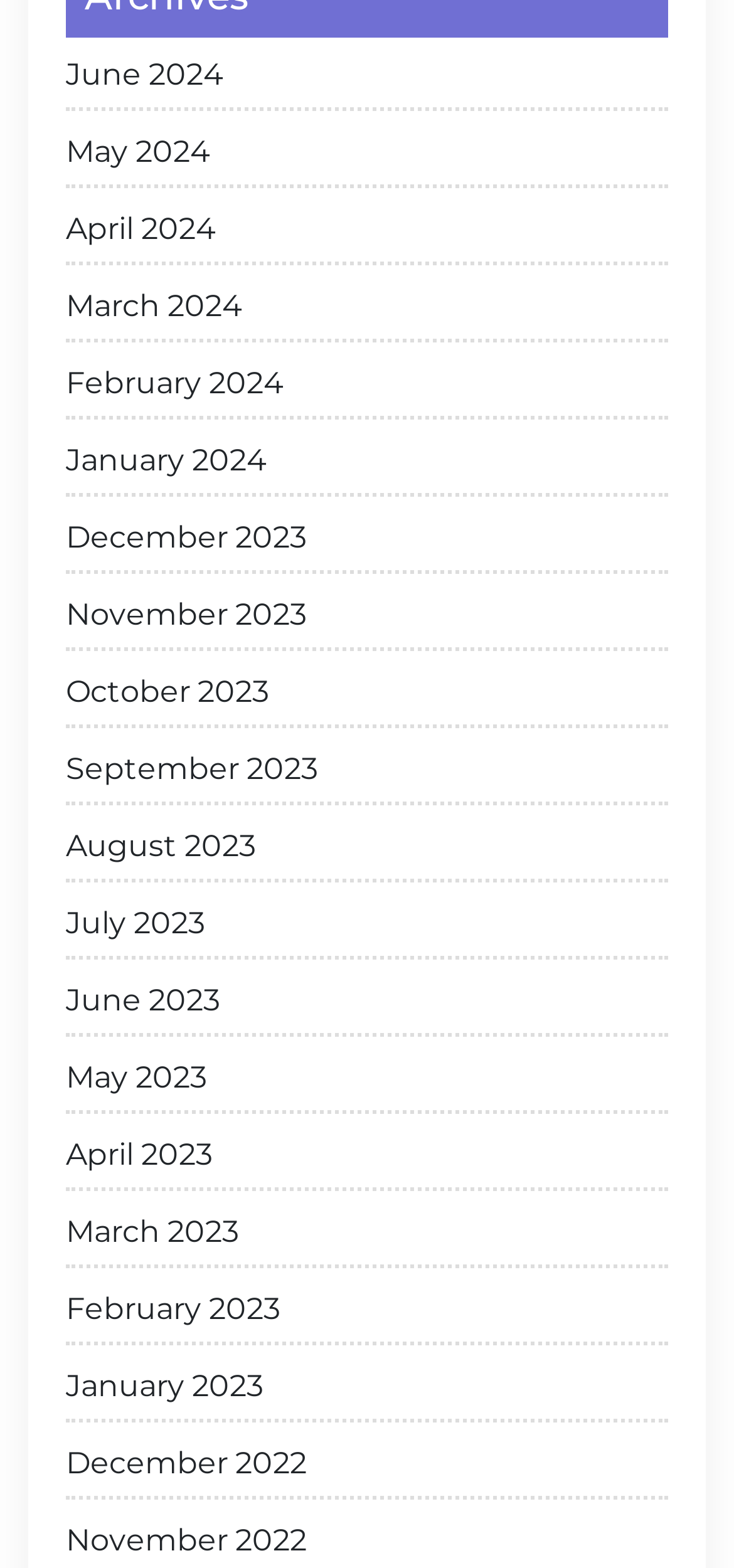Can you specify the bounding box coordinates for the region that should be clicked to fulfill this instruction: "Access January 2023".

[0.09, 0.869, 0.91, 0.907]